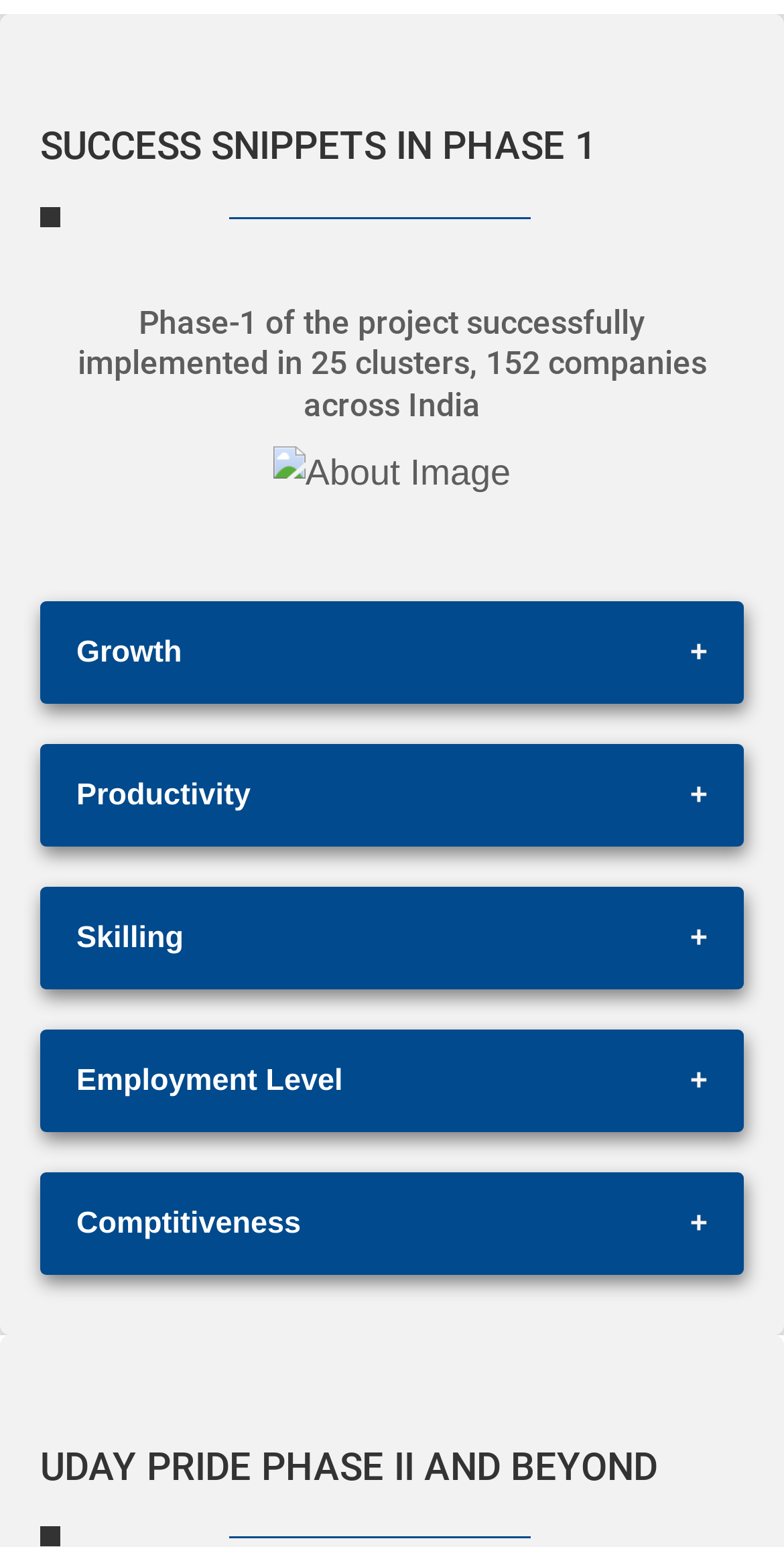Provide a brief response to the question below using a single word or phrase: 
What is the total industry workforce skilled?

9520